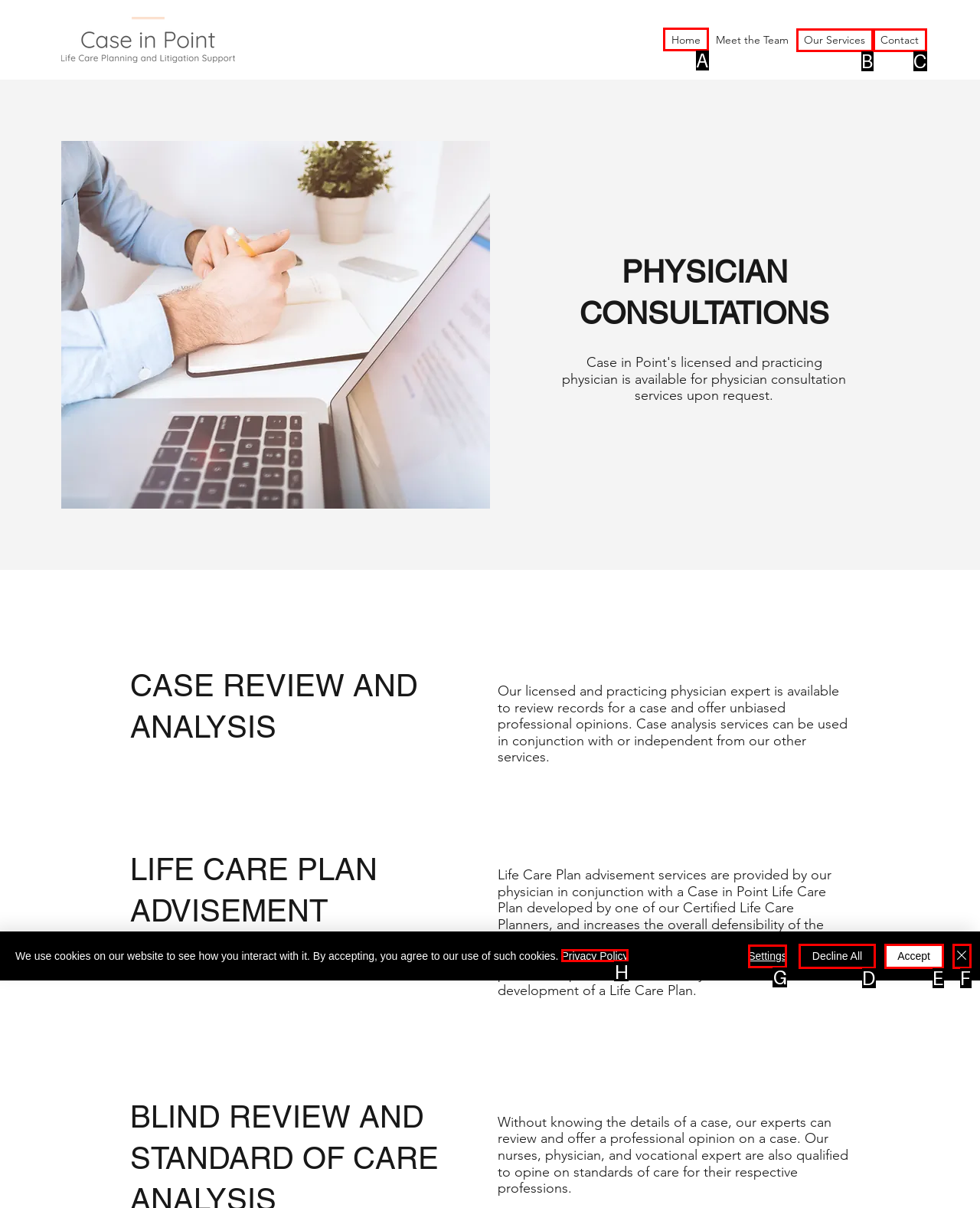Decide which HTML element to click to complete the task: Go to Home Provide the letter of the appropriate option.

A